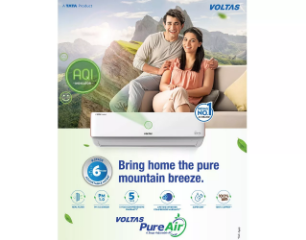Describe the image thoroughly.

The image showcases Voltas' innovative PureAir Inverter air conditioner, designed to provide clean and refreshing air. In the foreground, a smiling couple sits comfortably on a couch, highlighting the product's user-friendly appeal. Behind them, a picturesque mountainous landscape symbolizes the purity of the air that the AC aims to replicate indoors. The air conditioner is prominently displayed below the couple, featuring indicators for air quality and other key features of the product. The caption "Bring home the pure mountain breeze" emphasizes the health benefits of the air conditioner, complemented by icons that signify its high-efficiency filtration, energy-saving capabilities, and other advanced technologies. This advertisement reflects Voltas’ commitment to enhancing indoor air quality, aligning with modern lifestyle needs.